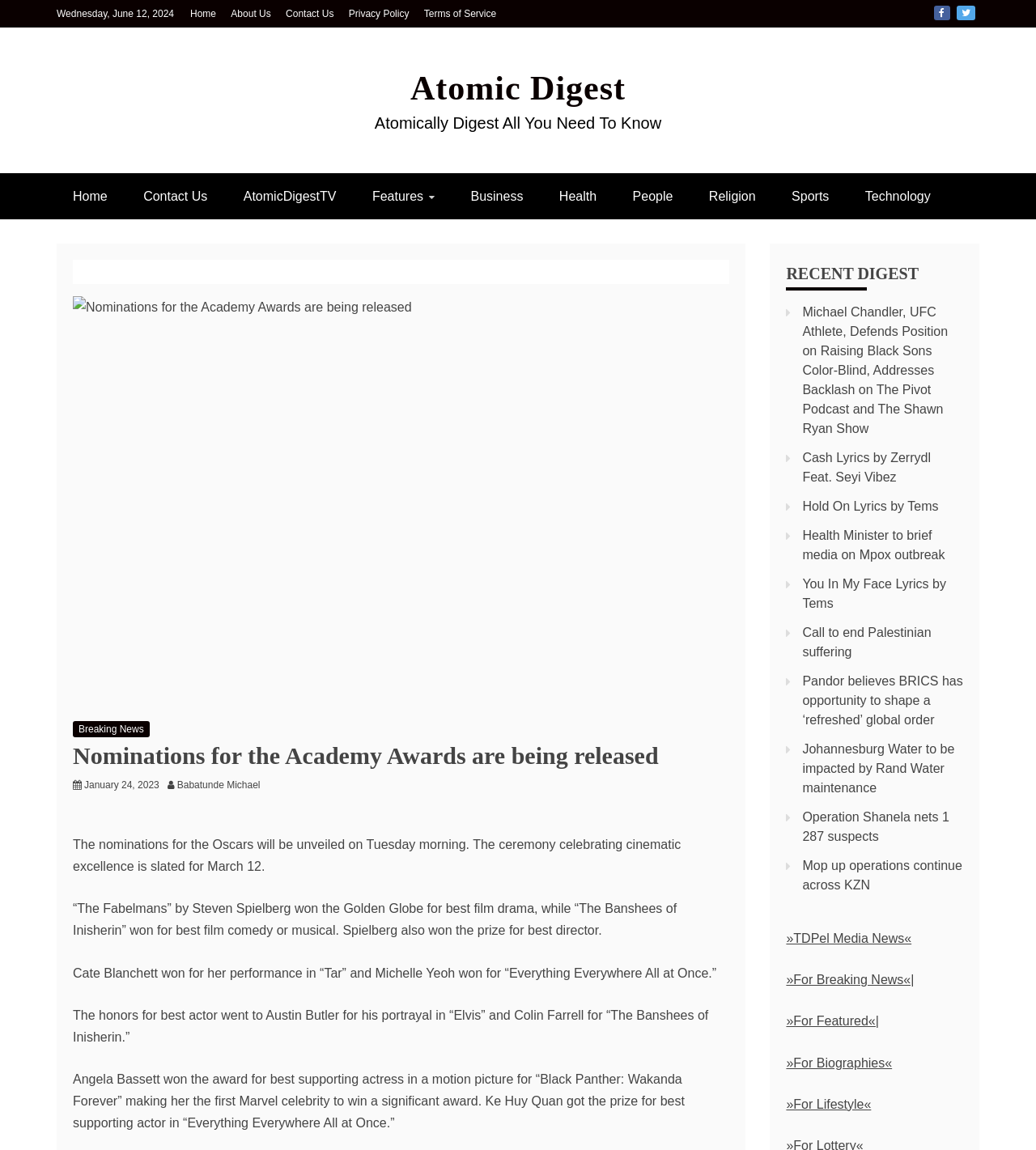Please identify the bounding box coordinates of where to click in order to follow the instruction: "Follow the 'Facebook' social media link".

[0.901, 0.005, 0.917, 0.018]